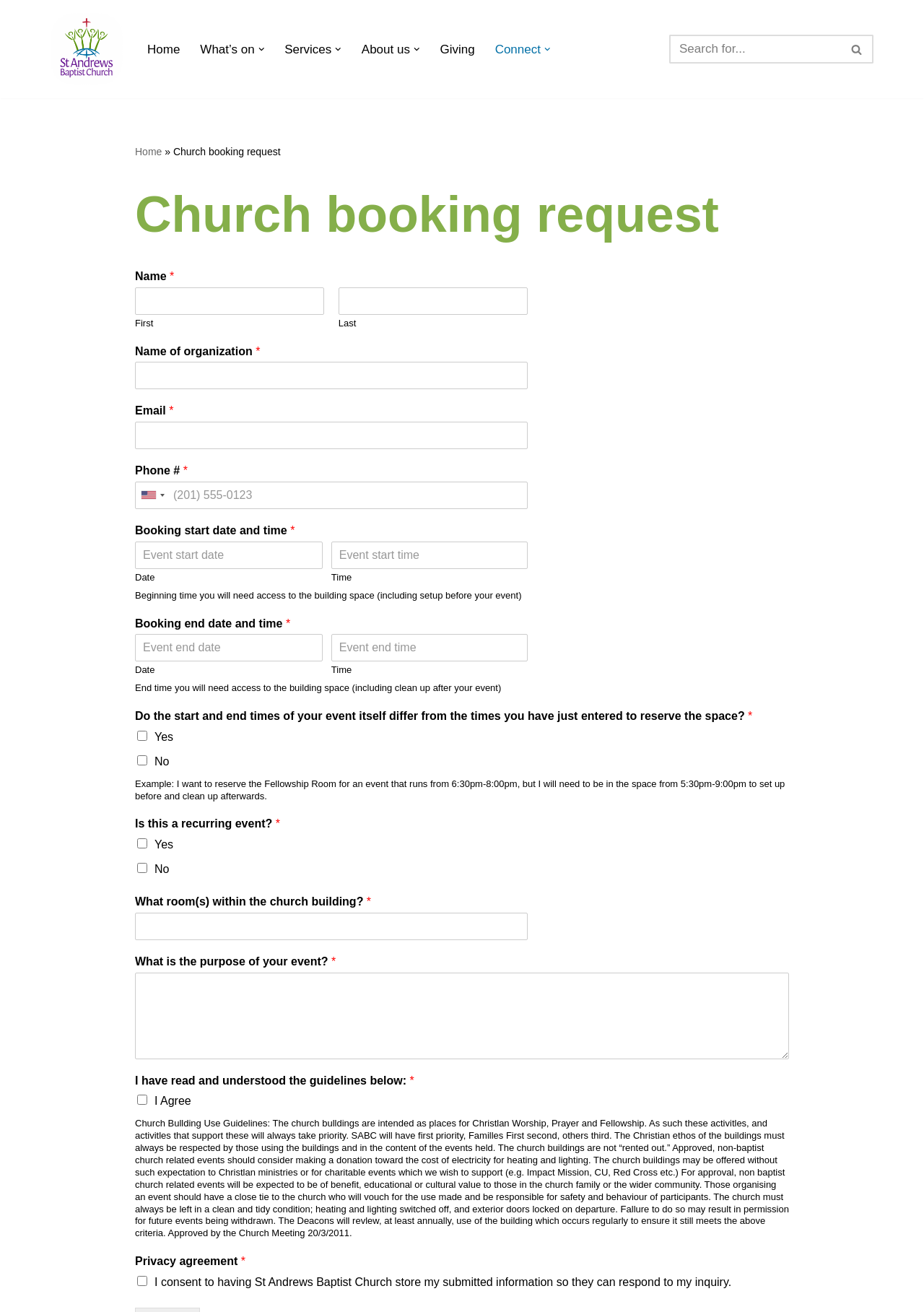Identify the bounding box coordinates of the part that should be clicked to carry out this instruction: "Select a country".

[0.147, 0.368, 0.183, 0.387]